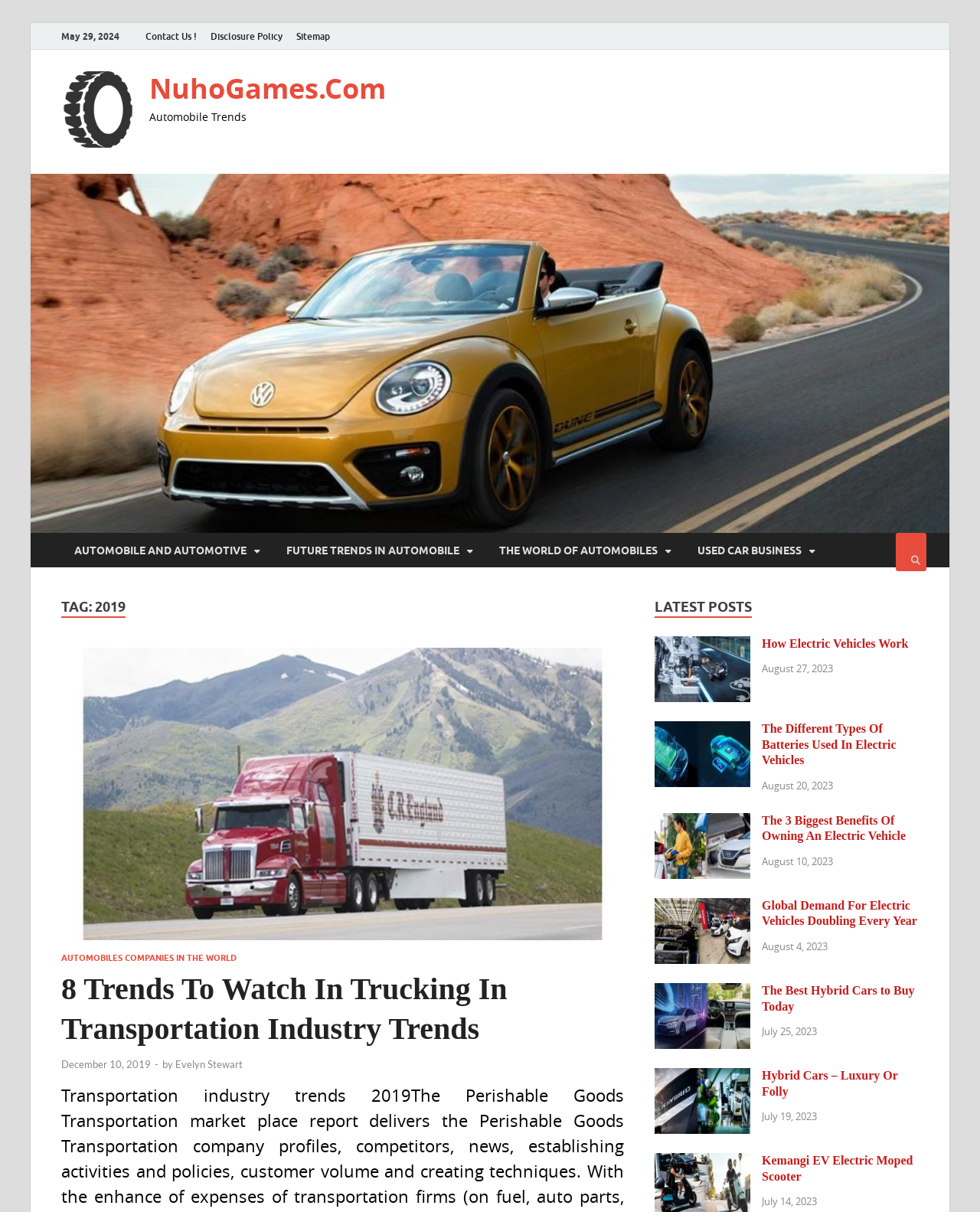Offer a comprehensive description of the webpage’s content and structure.

The webpage appears to be a blog or news website focused on automobiles, particularly electric vehicles. At the top, there is a header section with a logo and a navigation menu containing links to "Contact Us!", "Disclosure Policy", and "Sitemap". Below the header, there is a section with a title "Automobile Trends" and a series of links to articles related to automobiles, including "AUTOMOBILE AND AUTOMOTIVE", "FUTURE TRENDS IN AUTOMOBILE", and "THE WORLD OF AUTOMOBILES".

On the left side of the page, there is a sidebar with a heading "TAG: 2019" and a list of article links, including "8 Trends To Watch In Trucking In Transportation Industry Trends" and "AUTOMOBILES COMPANIES IN THE WORLD". Each article link has a corresponding image and a brief description.

On the right side of the page, there is a section with a heading "LATEST POSTS" and a list of article links, including "How Electric Vehicles Work", "The Different Types Of Batteries Used In Electric Vehicles", and "The 3 Biggest Benefits Of Owning An Electric Vehicle". Each article link has a corresponding image, a brief description, and a timestamp indicating the date of publication.

At the bottom of the page, there is a button with a search icon. Overall, the webpage has a clean and organized layout, with a focus on providing easy access to various articles and news related to automobiles and electric vehicles.